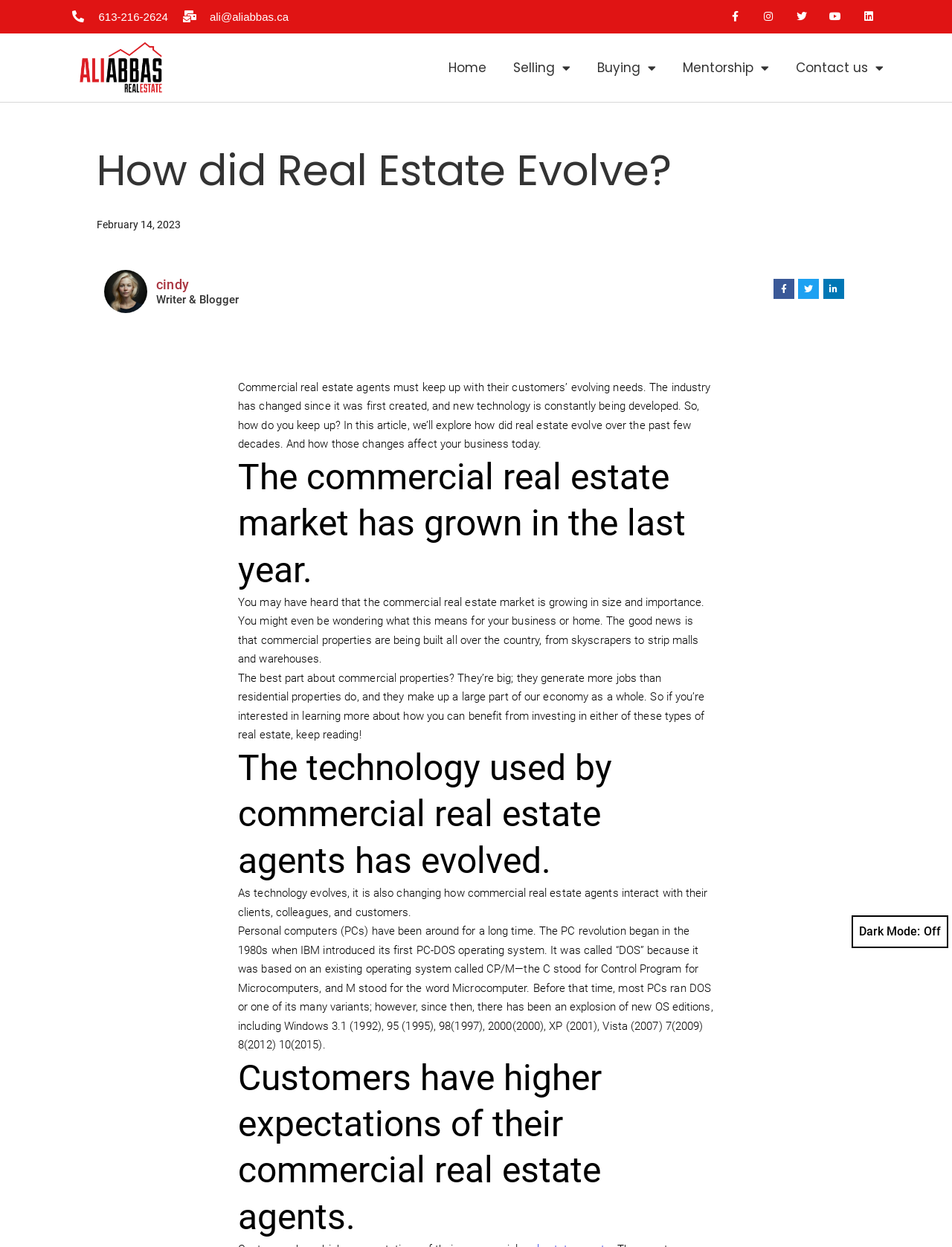Predict the bounding box coordinates for the UI element described as: "Linkedin". The coordinates should be four float numbers between 0 and 1, presented as [left, top, right, bottom].

[0.895, 0.0, 0.93, 0.027]